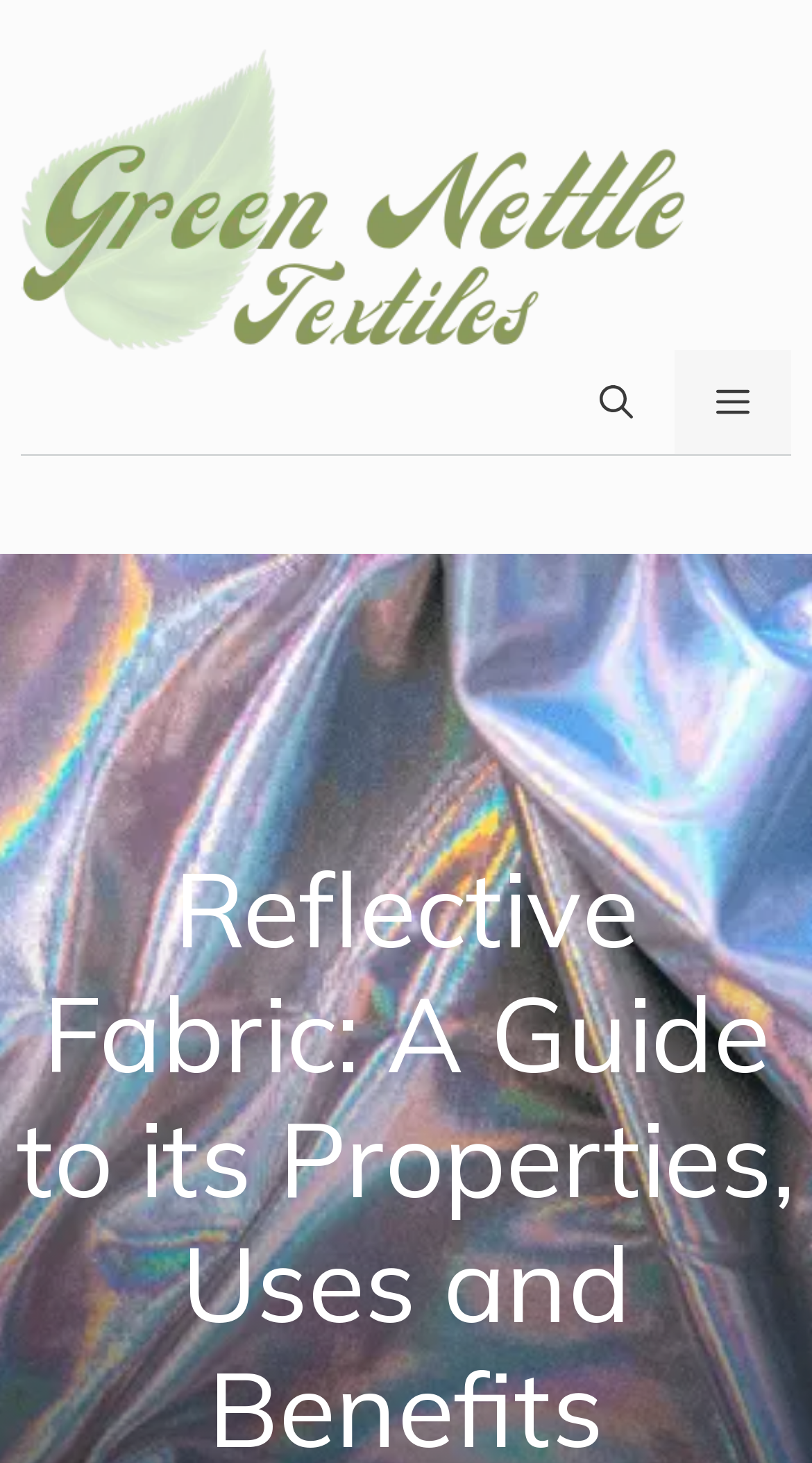What is the name of the website?
Give a single word or phrase answer based on the content of the image.

Green Nettle Textiles